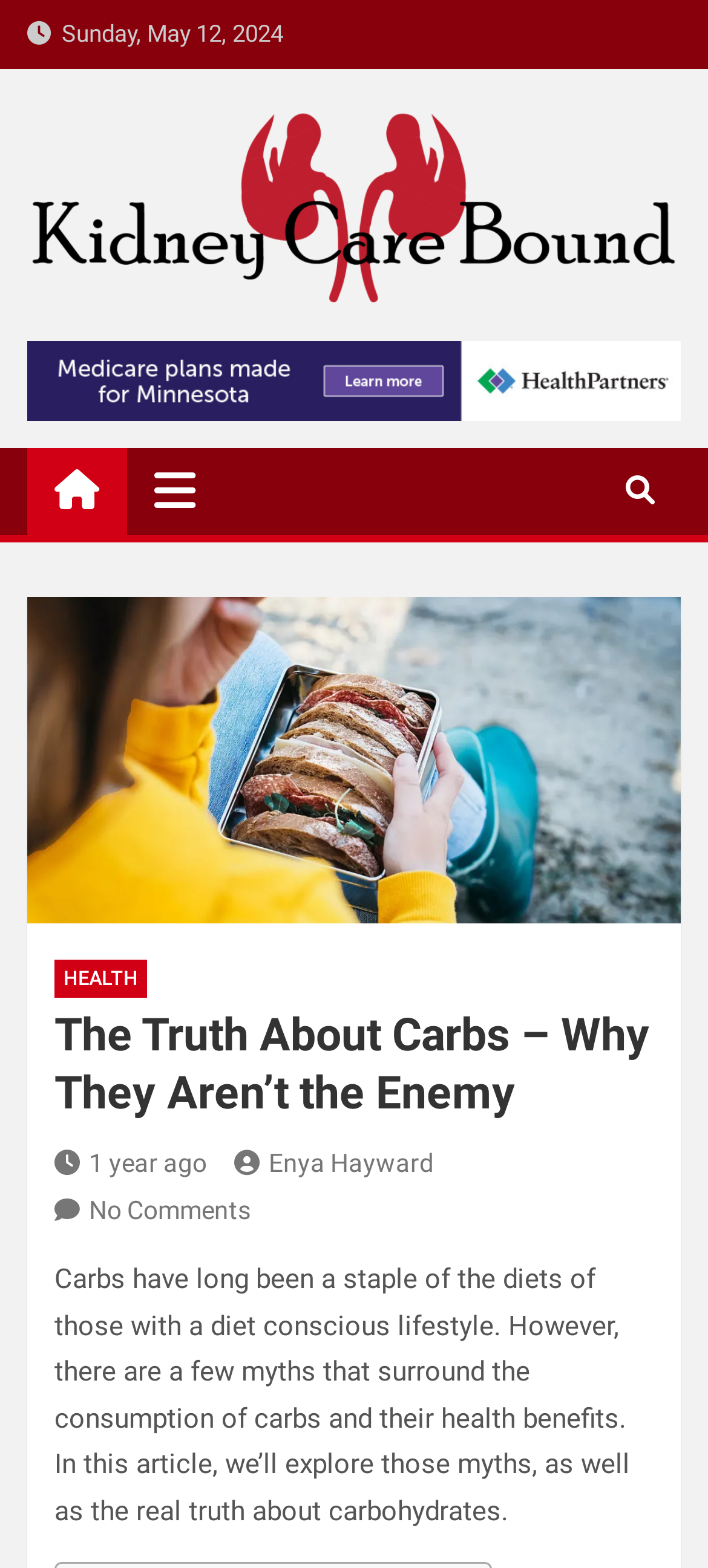Identify and provide the title of the webpage.

The Truth About Carbs – Why They Aren’t the Enemy